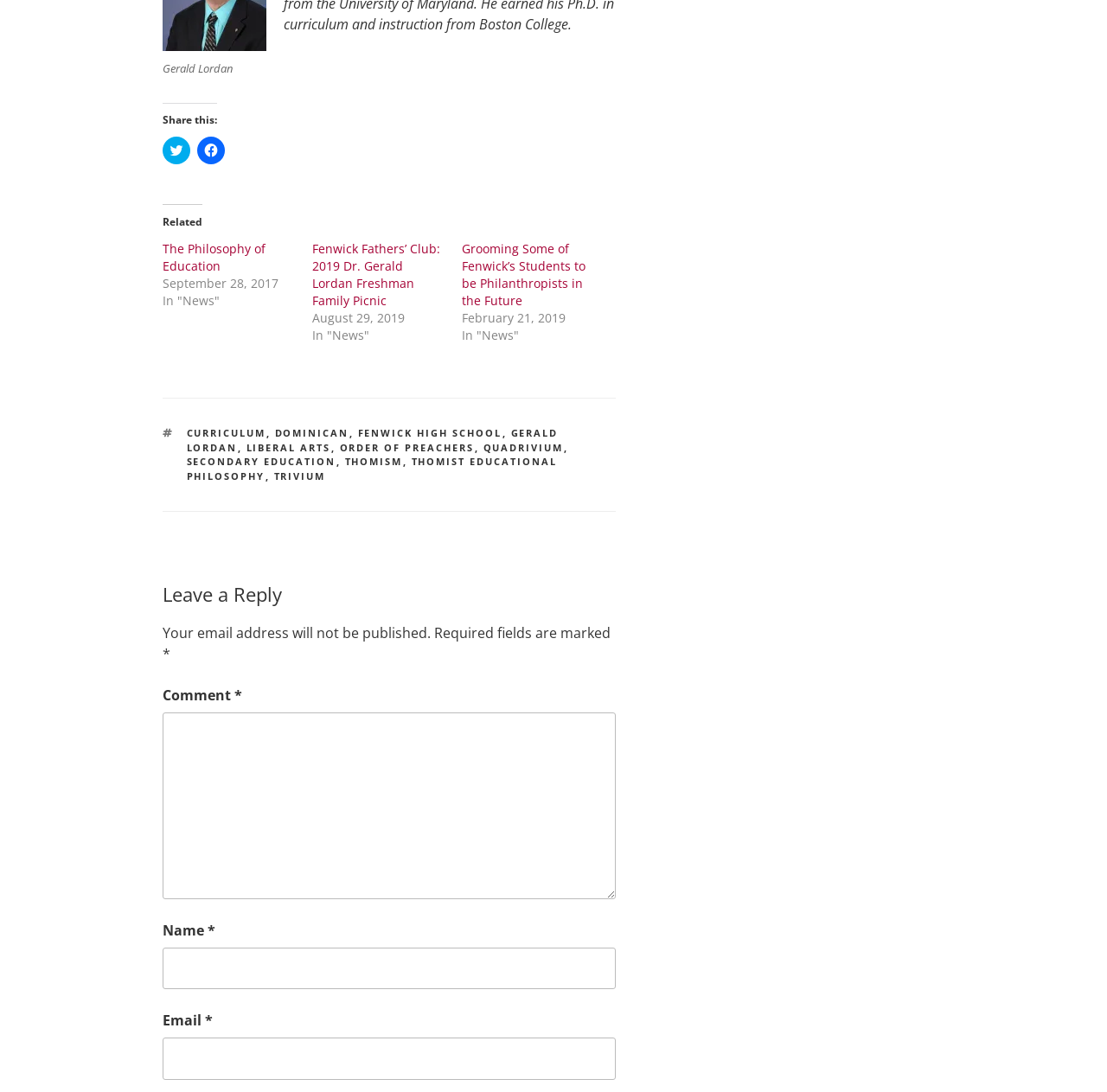Determine the bounding box coordinates for the area that needs to be clicked to fulfill this task: "Enter your name". The coordinates must be given as four float numbers between 0 and 1, i.e., [left, top, right, bottom].

[0.147, 0.868, 0.556, 0.906]